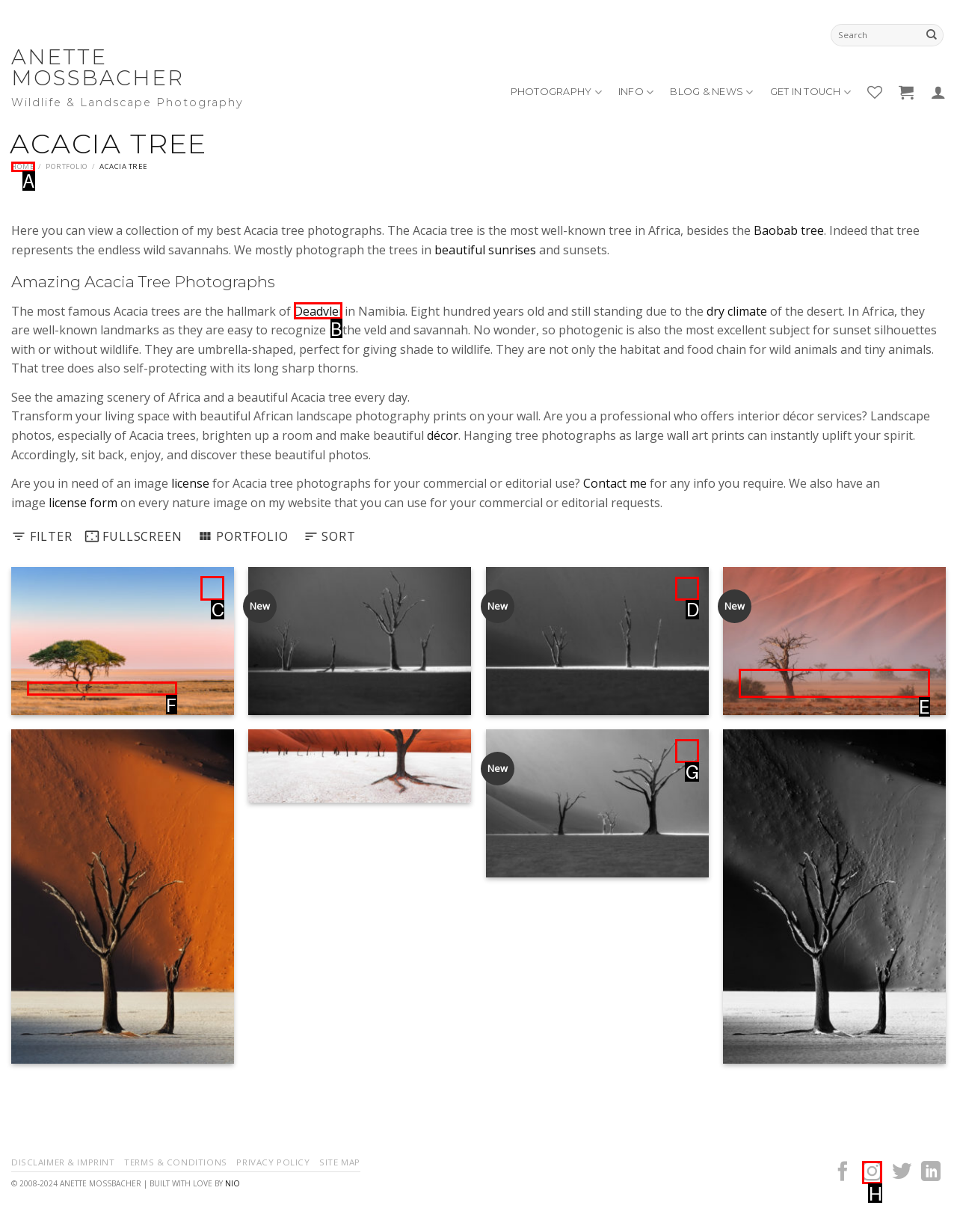Look at the highlighted elements in the screenshot and tell me which letter corresponds to the task: Add Solitary Acacia Tree At Sunrise to wishlist.

C